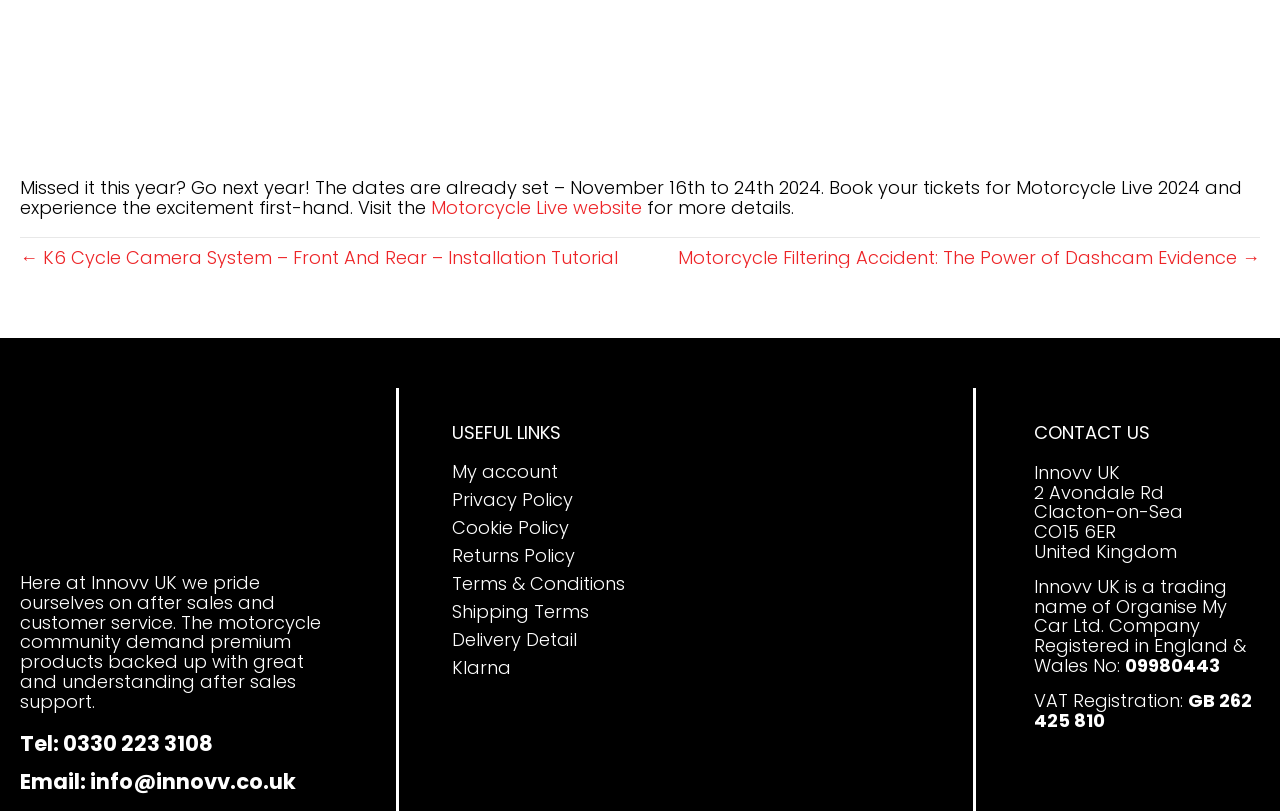Determine the bounding box coordinates of the clickable element to complete this instruction: "Check the delivery details". Provide the coordinates in the format of four float numbers between 0 and 1, [left, top, right, bottom].

[0.353, 0.772, 0.494, 0.806]